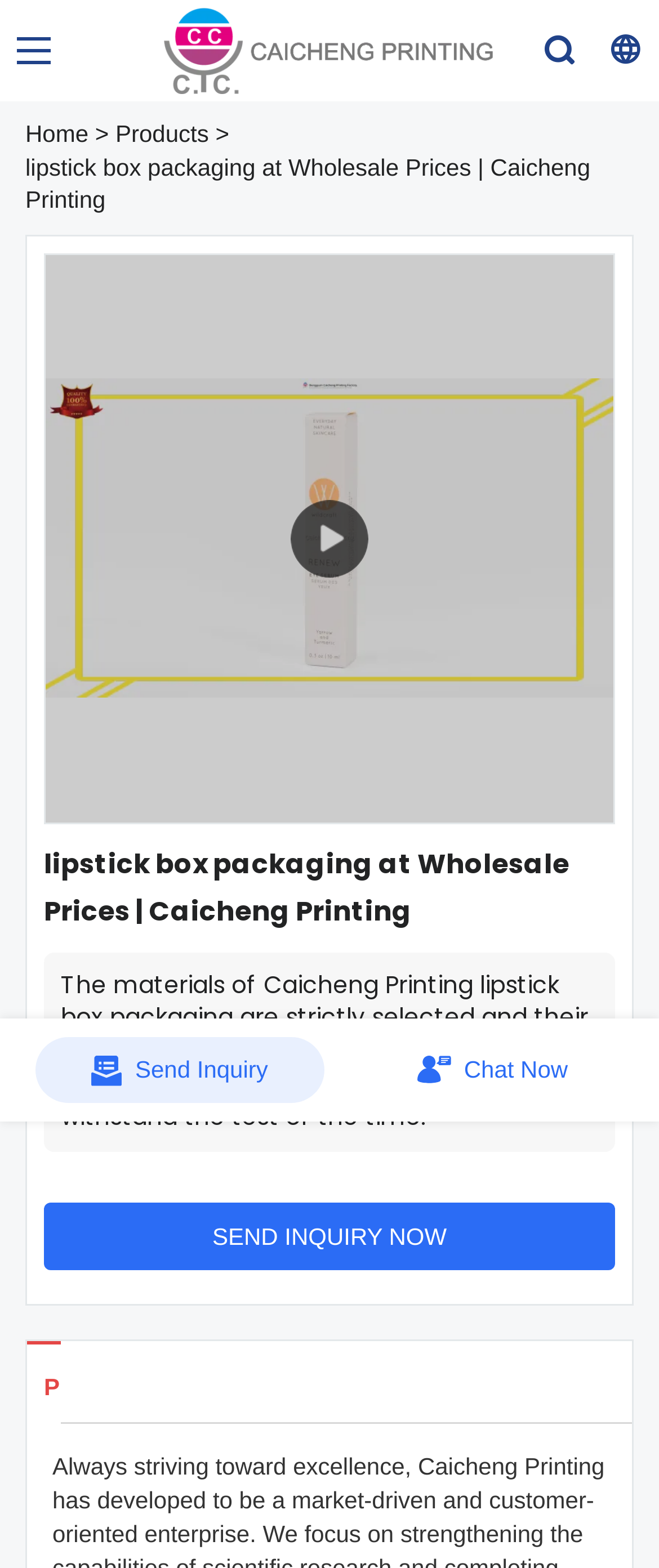Generate a thorough explanation of the webpage's elements.

The webpage is about Caicheng Printing, a company that provides high-quality lipstick box packaging factory services. At the top left of the page, there is a link to the company's homepage labeled "Caicheng Printing" accompanied by a small logo image. Next to it, there are links to "Home" and "Products" pages.

Below the top navigation bar, there is a large image that takes up most of the page's width, showcasing lipstick box packaging at wholesale prices. Above this image, there is a heading with the same title. 

To the right of the image, there is a block of text that describes the quality of the materials used in Caicheng Printing's lipstick box packaging, stating that they meet international packaging standards. 

Underneath the image, there is a call-to-action link labeled "SEND INQUIRY NOW" and a section titled "Products Details". 

On the right side of the page, there are two buttons, "Send Inquiry" and "Chat Now", each accompanied by a small icon. The "Send Inquiry" button is located above the "Chat Now" button.